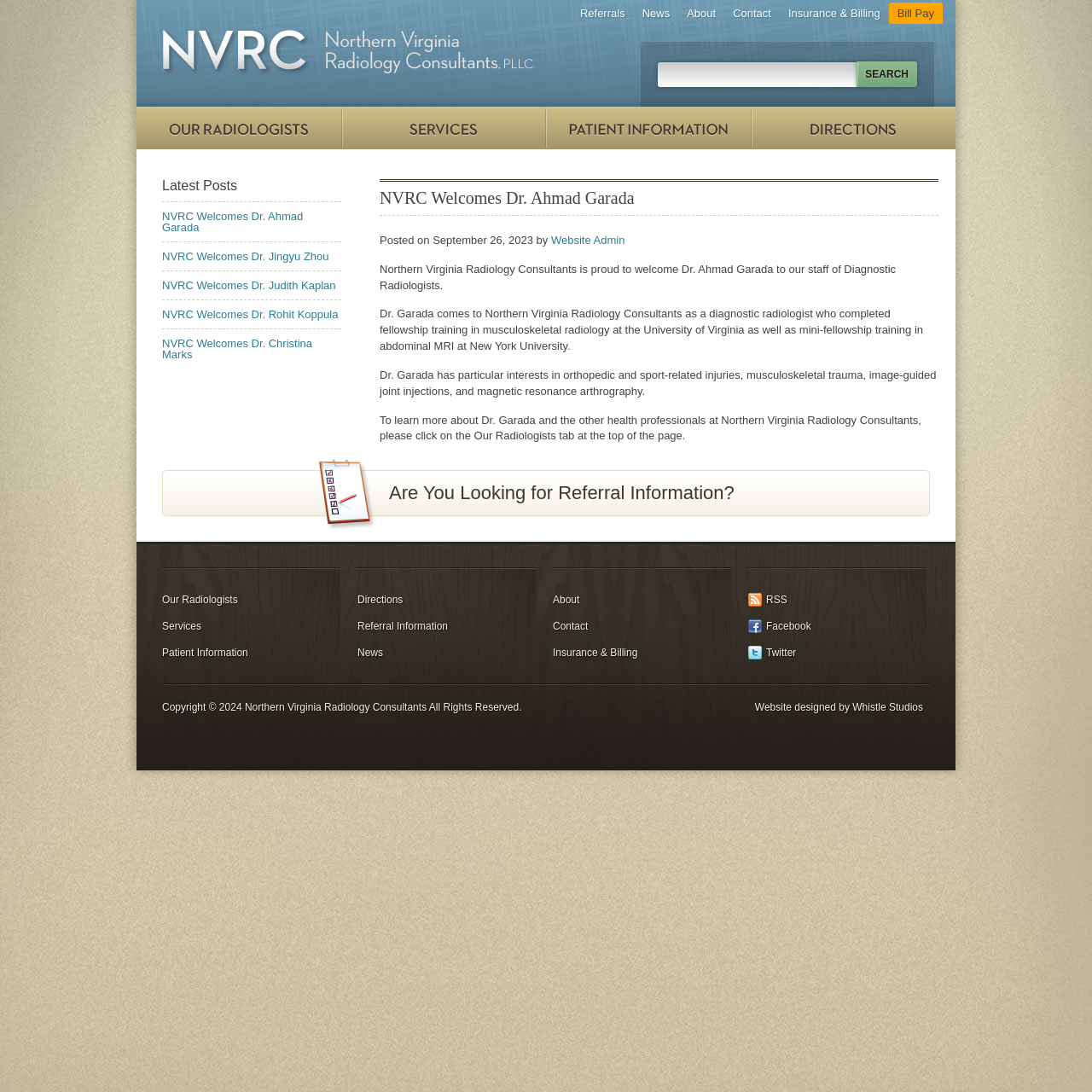Please extract the webpage's main title and generate its text content.

NVRC Welcomes Dr. Ahmad Garada